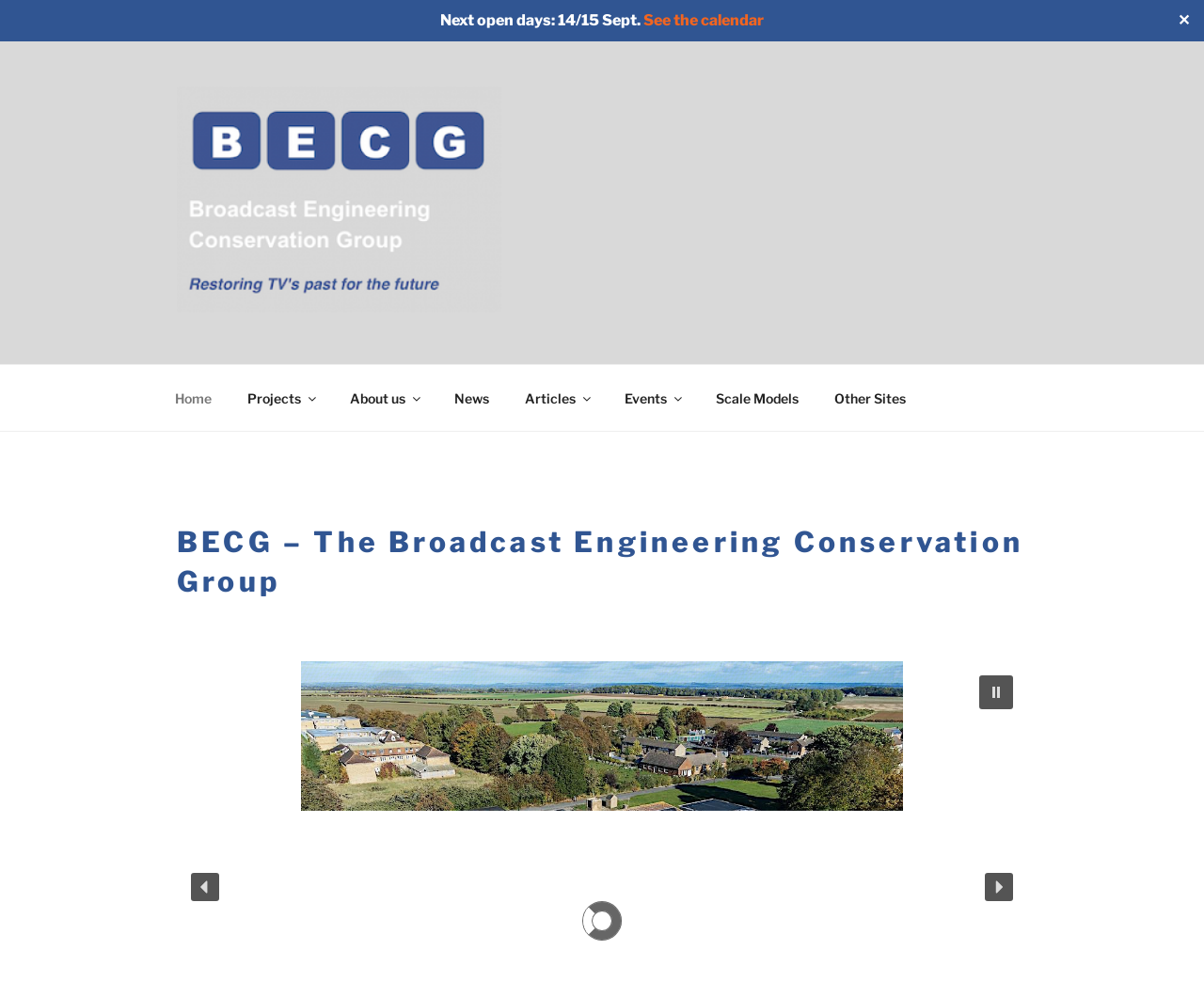Please specify the bounding box coordinates of the clickable region necessary for completing the following instruction: "Click regional director". The coordinates must consist of four float numbers between 0 and 1, i.e., [left, top, right, bottom].

None